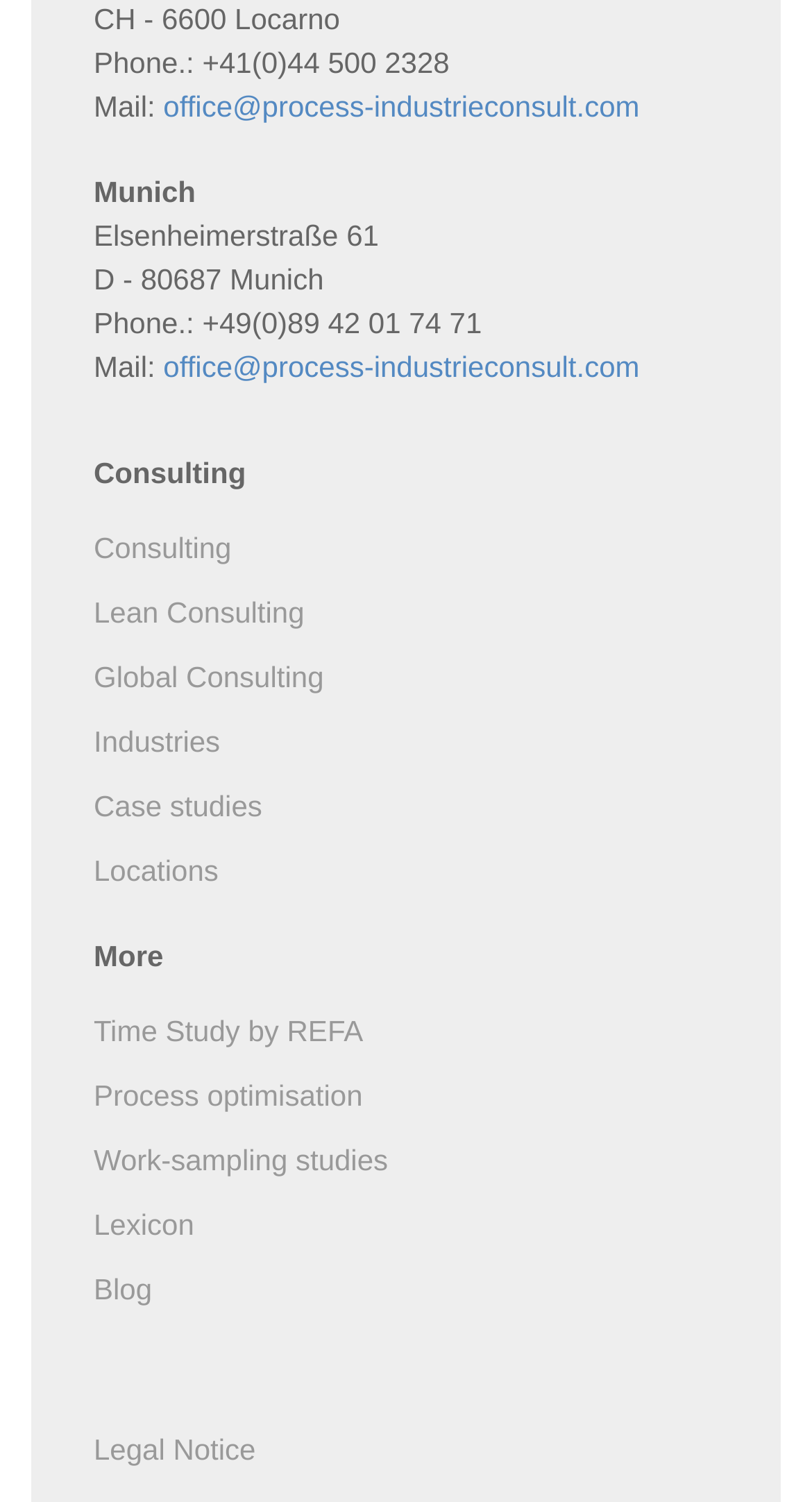Please find the bounding box coordinates of the element's region to be clicked to carry out this instruction: "Send email to office".

[0.201, 0.06, 0.788, 0.082]